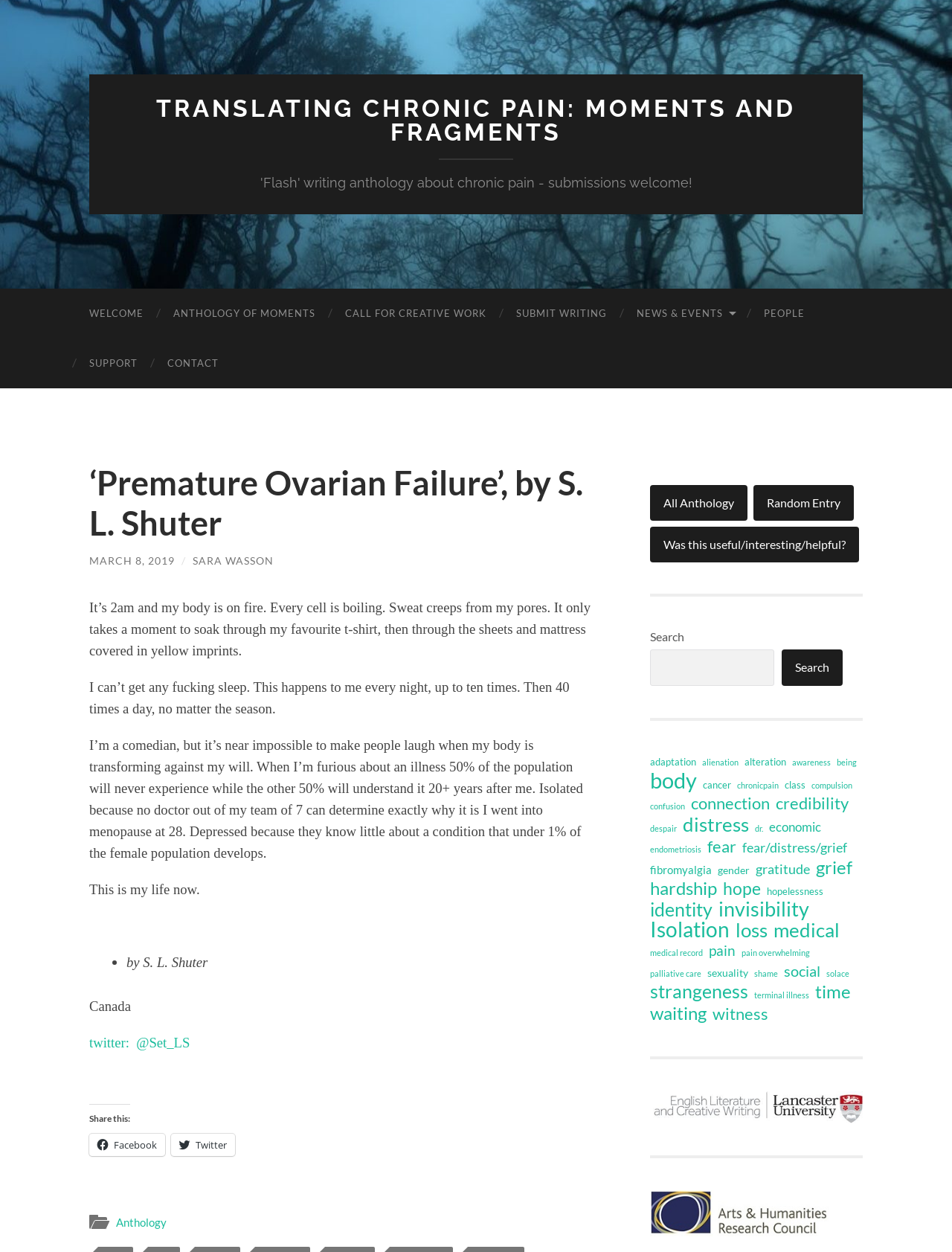Please give a one-word or short phrase response to the following question: 
What is the author's age when they went into menopause?

28